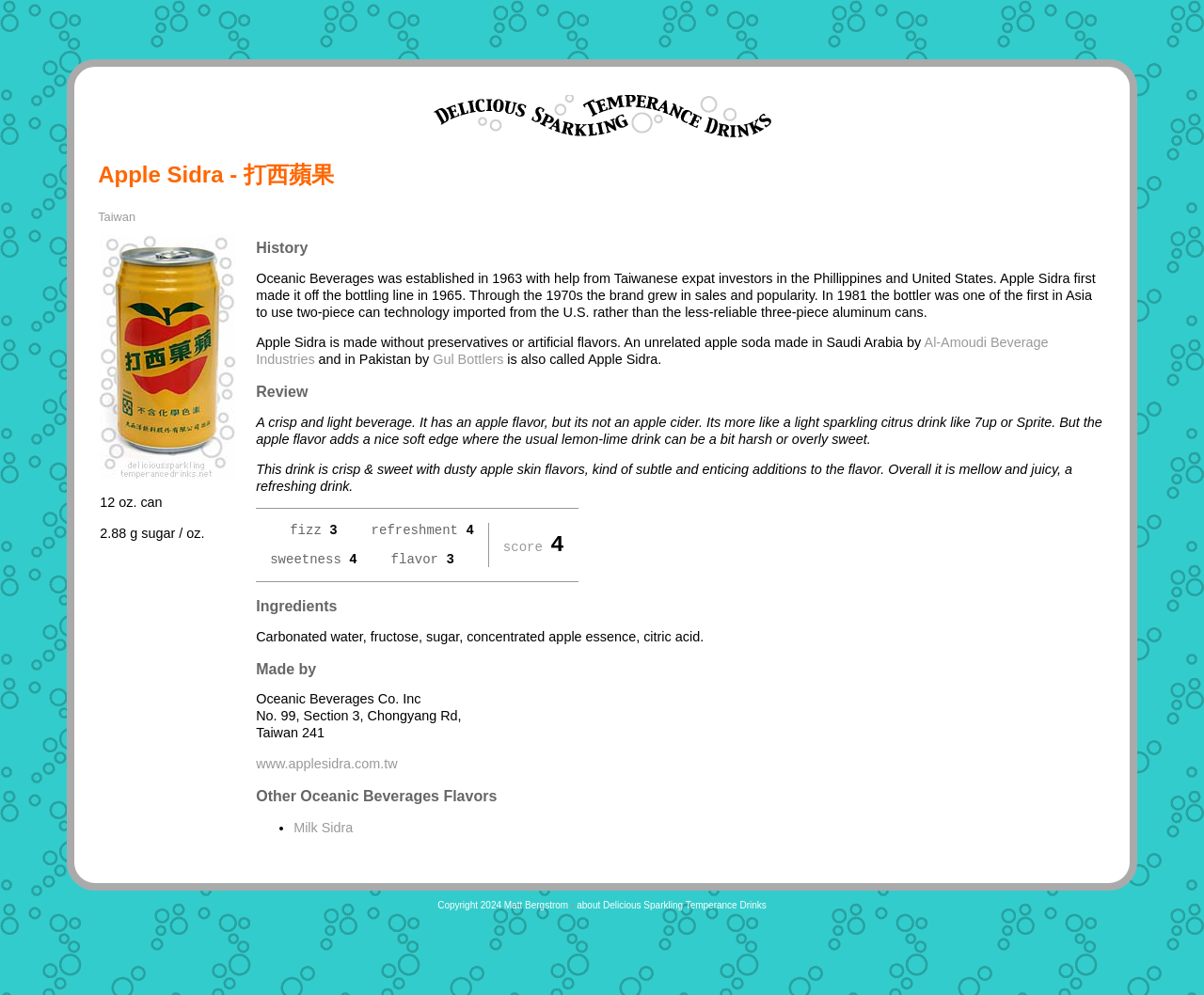What is the flavor profile of Apple Sidra?
Please give a well-detailed answer to the question.

The webpage describes Apple Sidra as 'a crisp and light beverage. It has an apple flavor, but it's not an apple cider. It's more like a light sparkling citrus drink like 7up or Sprite. But the apple flavor adds a nice soft edge where the usual lemon-lime drink can be a bit harsh or overly sweet.' This suggests that the flavor profile of Apple Sidra is crisp and light with a subtle apple flavor.